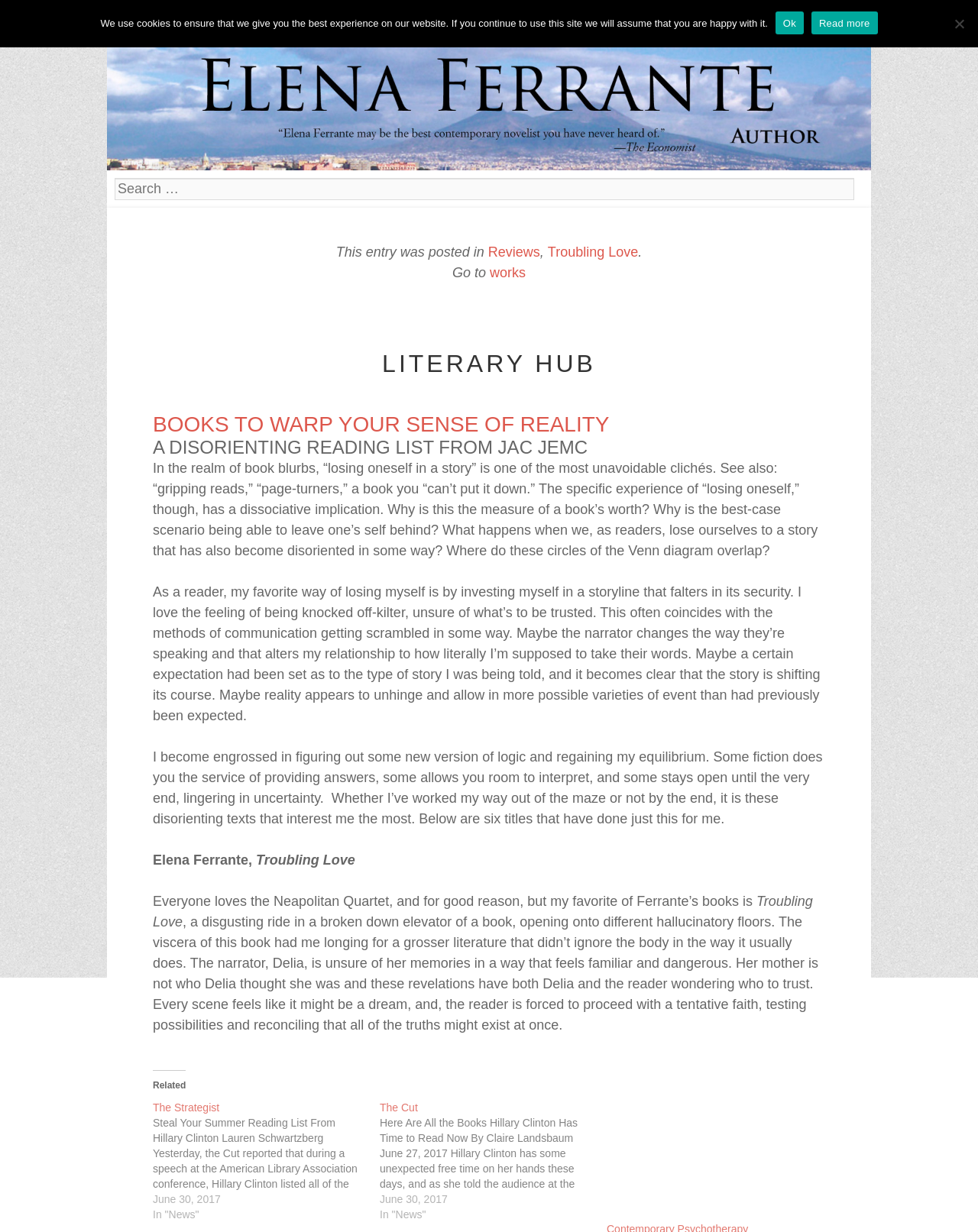Show the bounding box coordinates for the element that needs to be clicked to execute the following instruction: "Click the 'HOME' link". Provide the coordinates in the form of four float numbers between 0 and 1, i.e., [left, top, right, bottom].

[0.164, 0.0, 0.219, 0.03]